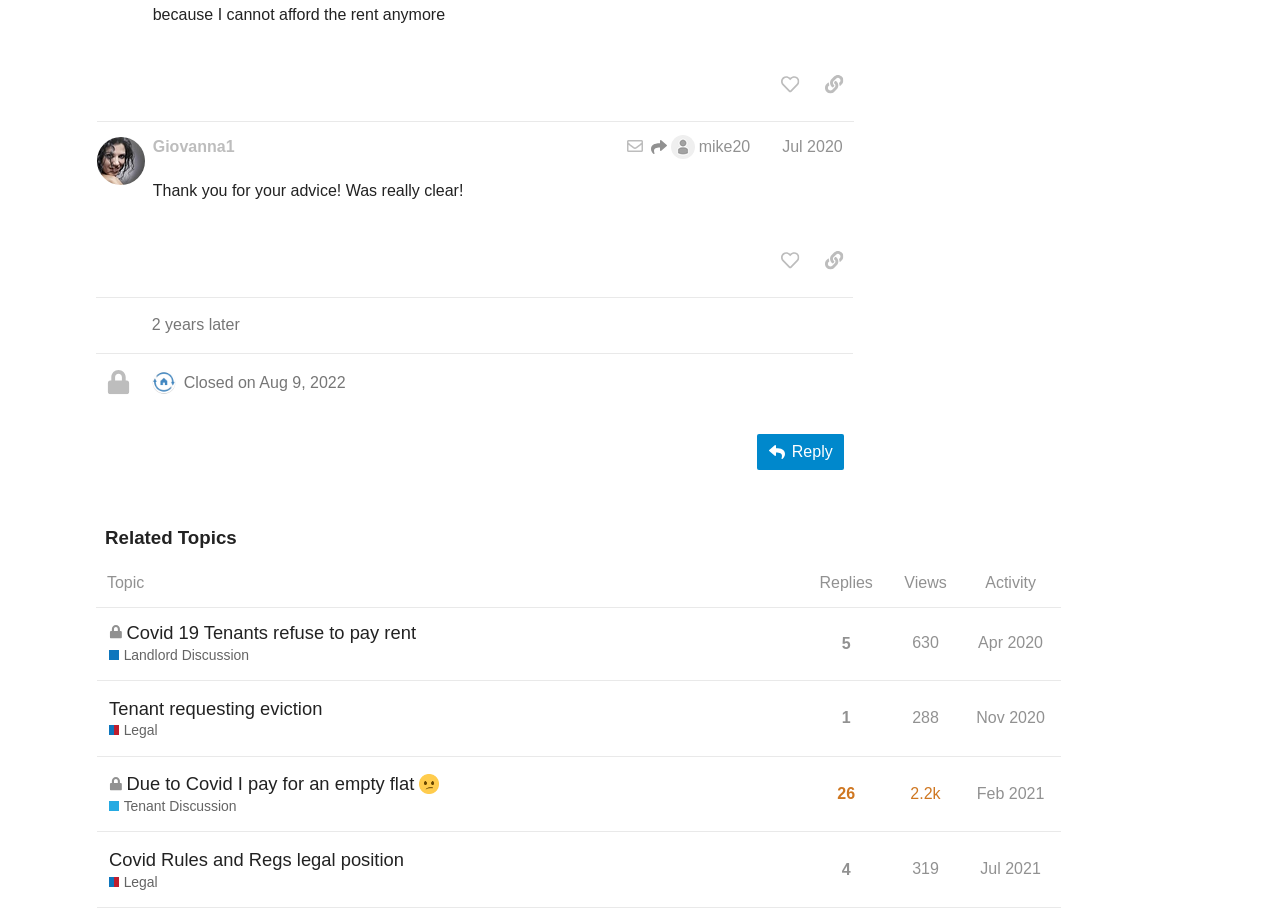Bounding box coordinates are to be given in the format (top-left x, top-left y, bottom-right x, bottom-right y). All values must be floating point numbers between 0 and 1. Provide the bounding box coordinate for the UI element described as: Jul 2021

[0.762, 0.925, 0.817, 0.976]